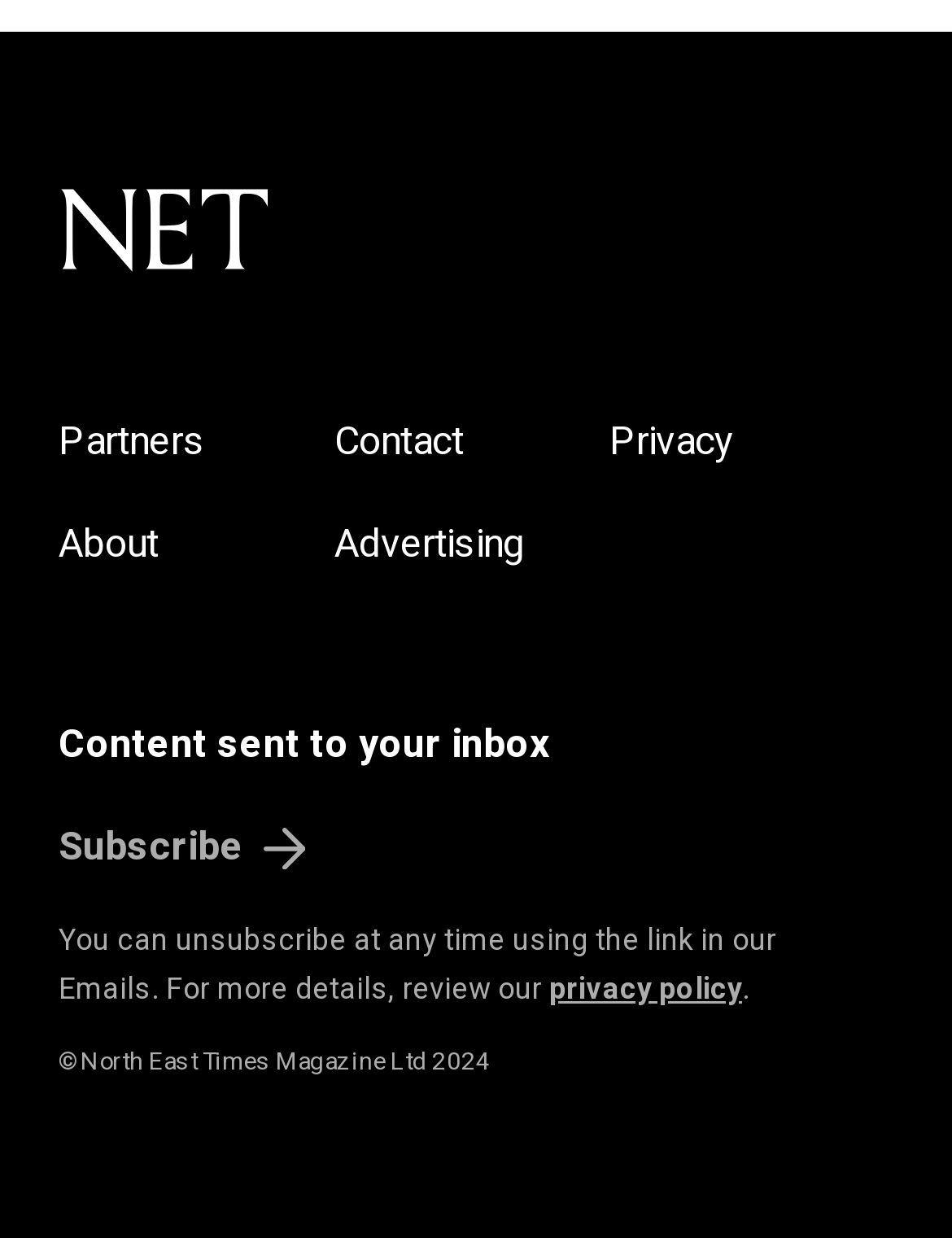Please identify the bounding box coordinates of the element on the webpage that should be clicked to follow this instruction: "Contact us". The bounding box coordinates should be given as four float numbers between 0 and 1, formatted as [left, top, right, bottom].

[0.351, 0.333, 0.487, 0.381]